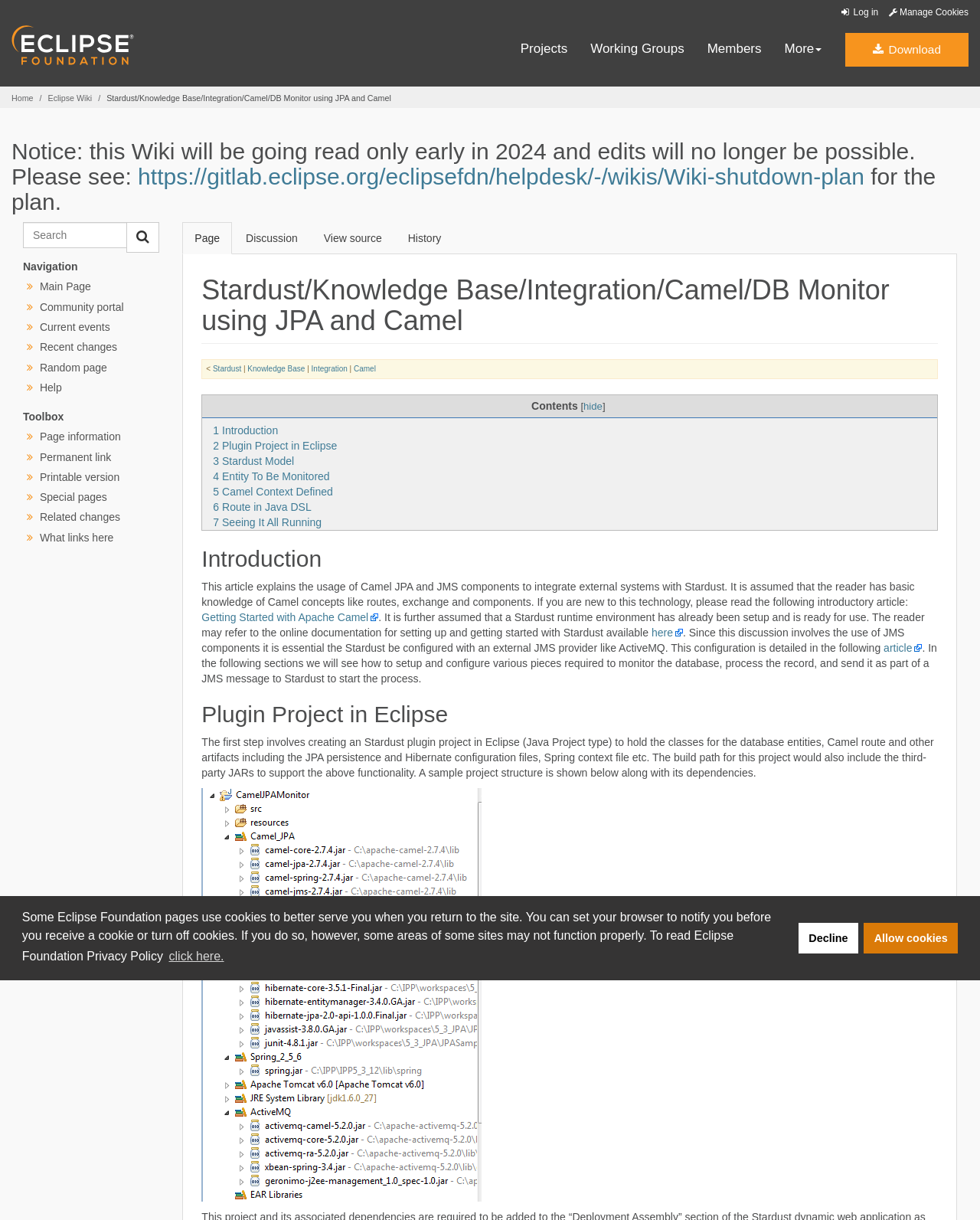Locate the bounding box coordinates of the element I should click to achieve the following instruction: "Read the article about getting started with Apache Camel".

[0.206, 0.501, 0.386, 0.511]